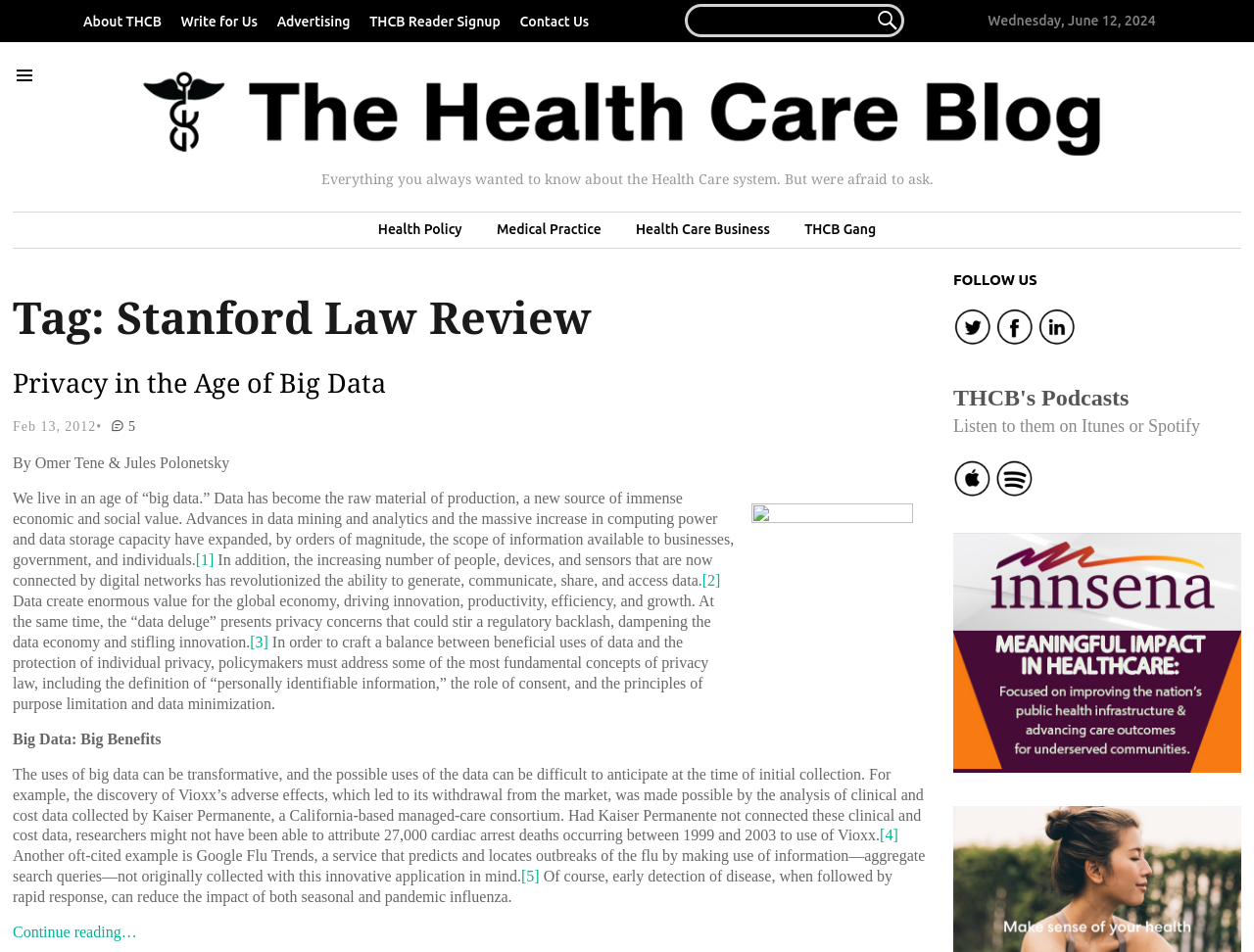What is the purpose of the search bar?
Please respond to the question with a detailed and well-explained answer.

I inferred the answer by looking at the search bar, which has a placeholder text 'SEARCH FOR...' and a search button, suggesting that it is used to search for content on the website.